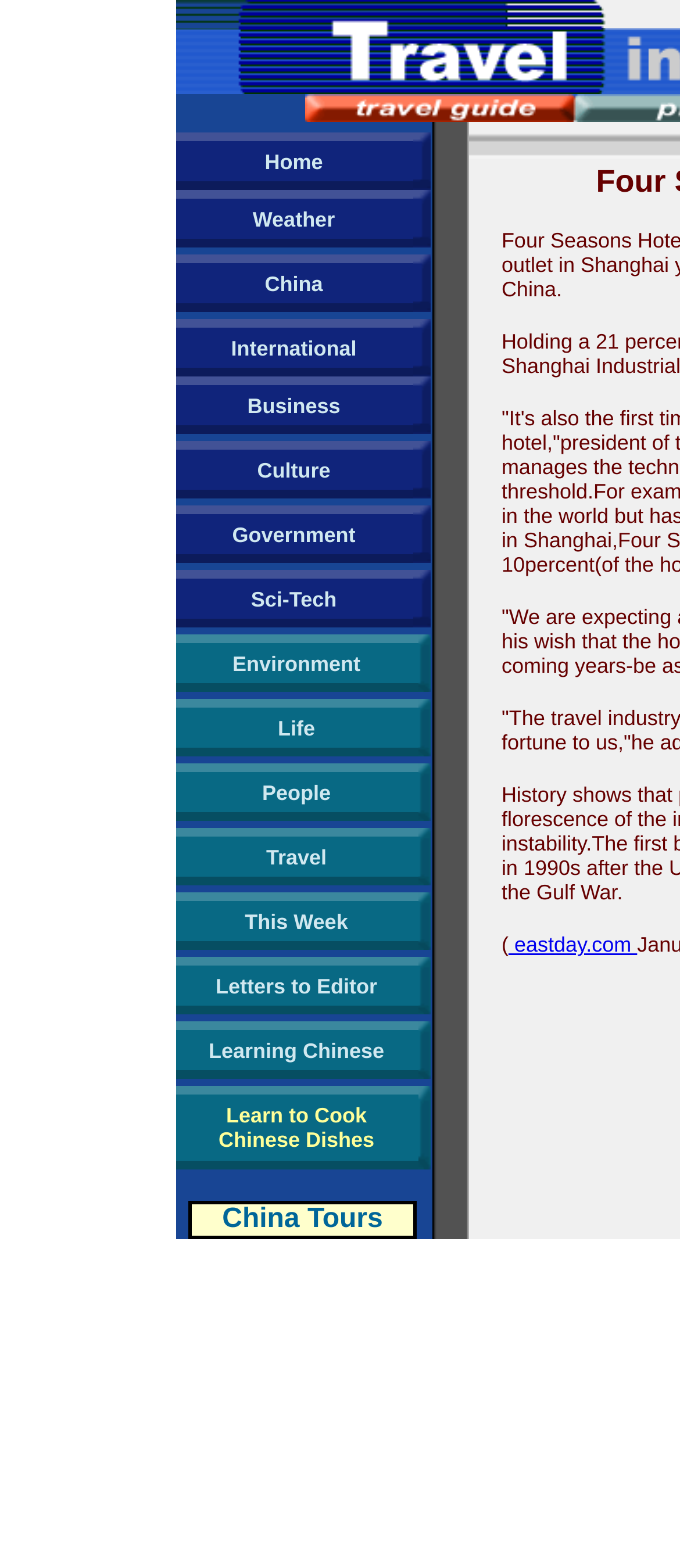What is the text of the third gridcell in the table?
Using the picture, provide a one-word or short phrase answer.

China